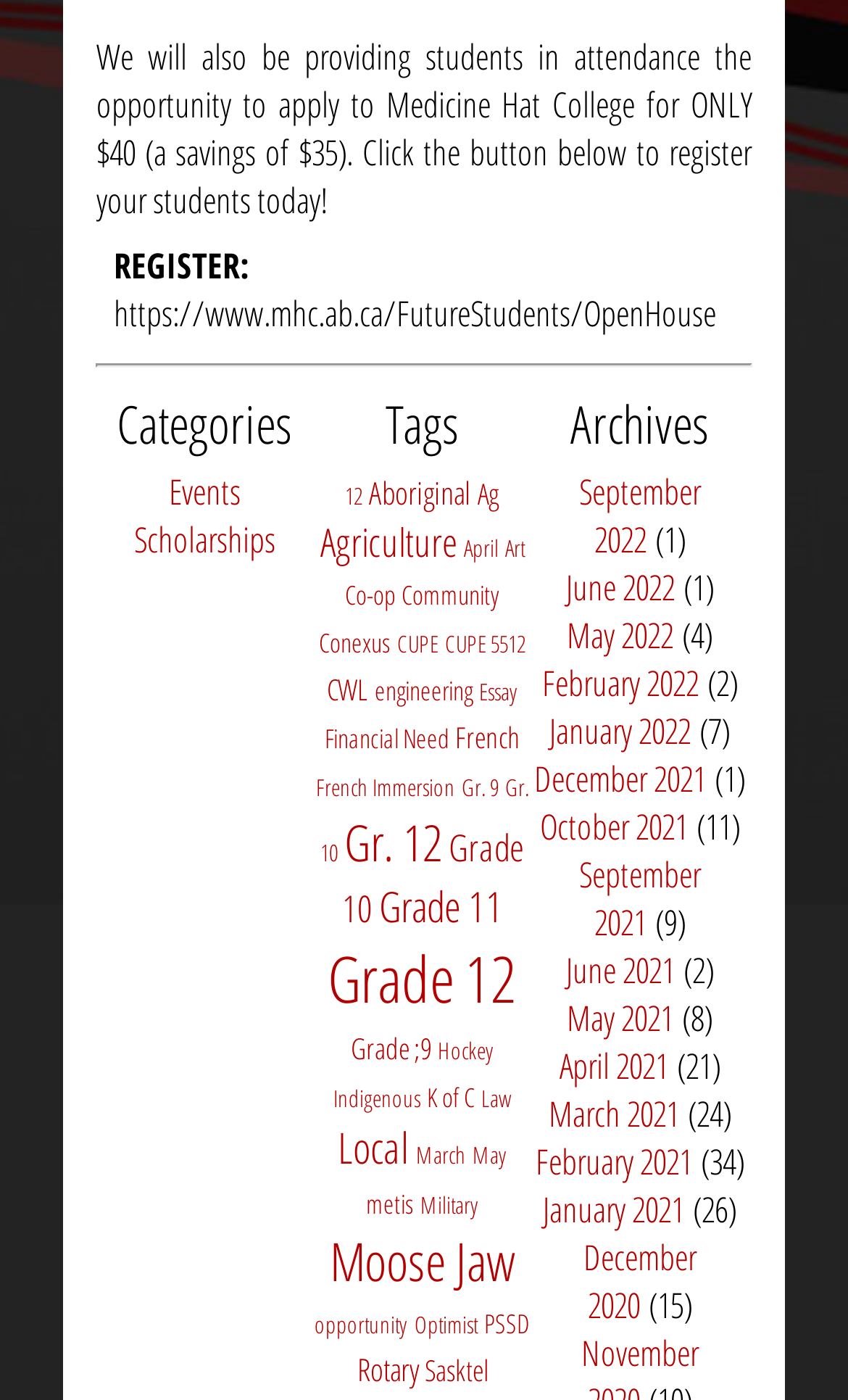Bounding box coordinates should be provided in the format (top-left x, top-left y, bottom-right x, bottom-right y) with all values between 0 and 1. Identify the bounding box for this UI element: K of C

[0.503, 0.771, 0.56, 0.798]